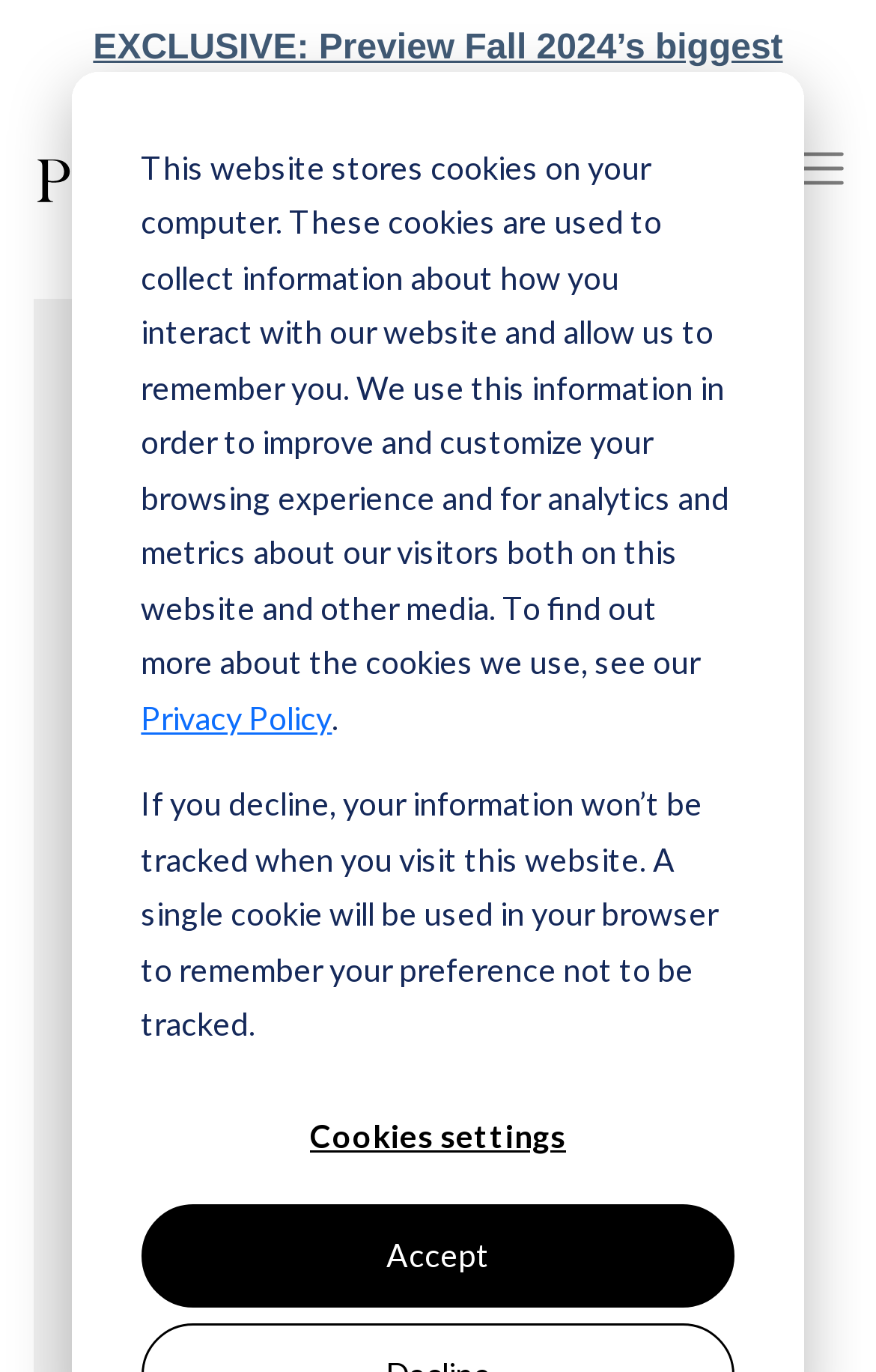Extract the text of the main heading from the webpage.

Picasso joins Ferran Adrià in the kitchen